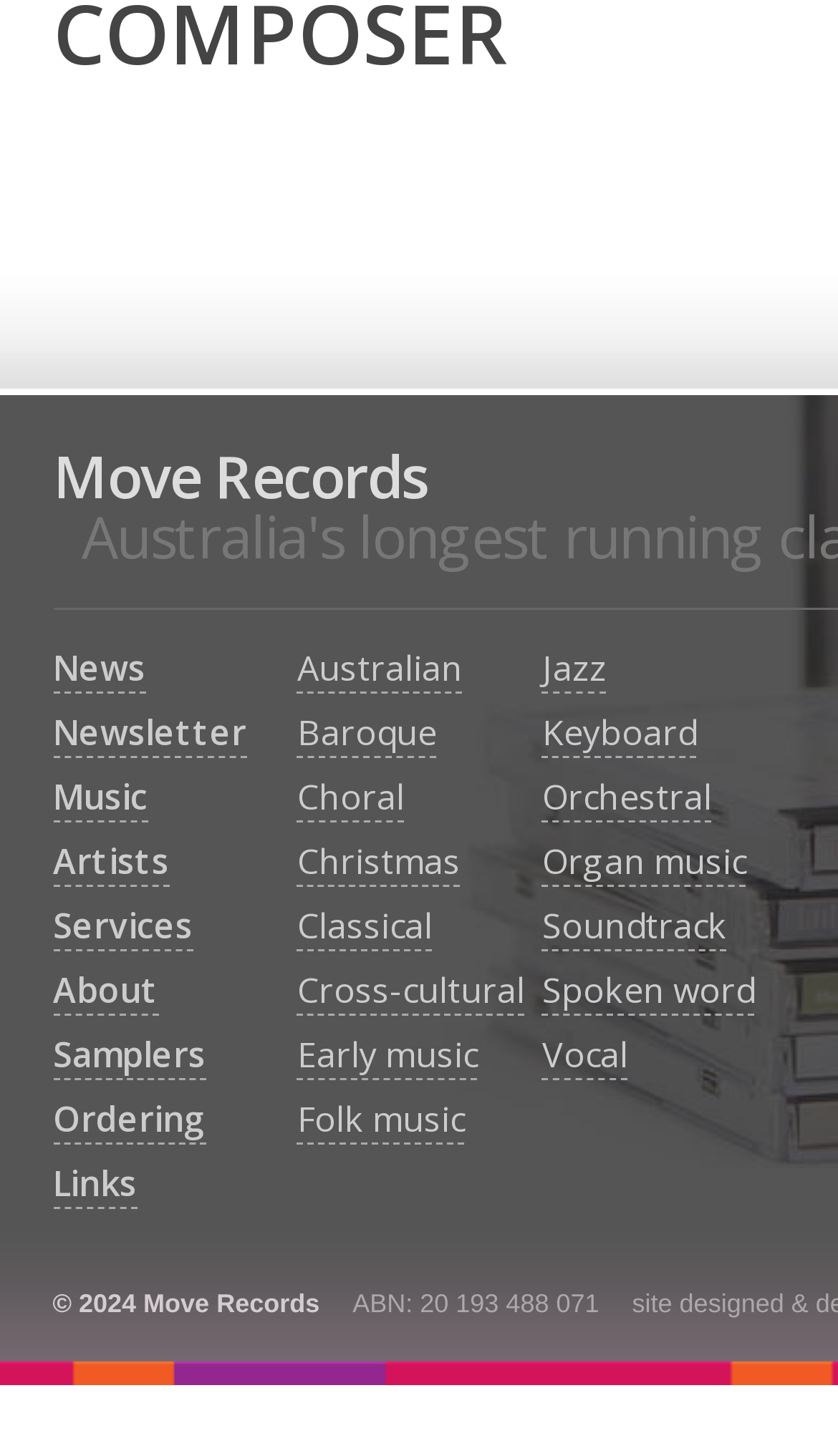How many columns of links are there?
Please provide a comprehensive answer to the question based on the webpage screenshot.

I observed the layout of the links on the page and found that there are three columns of links: the main navigation menu on the left, the music genres in the middle, and another set of links on the right.